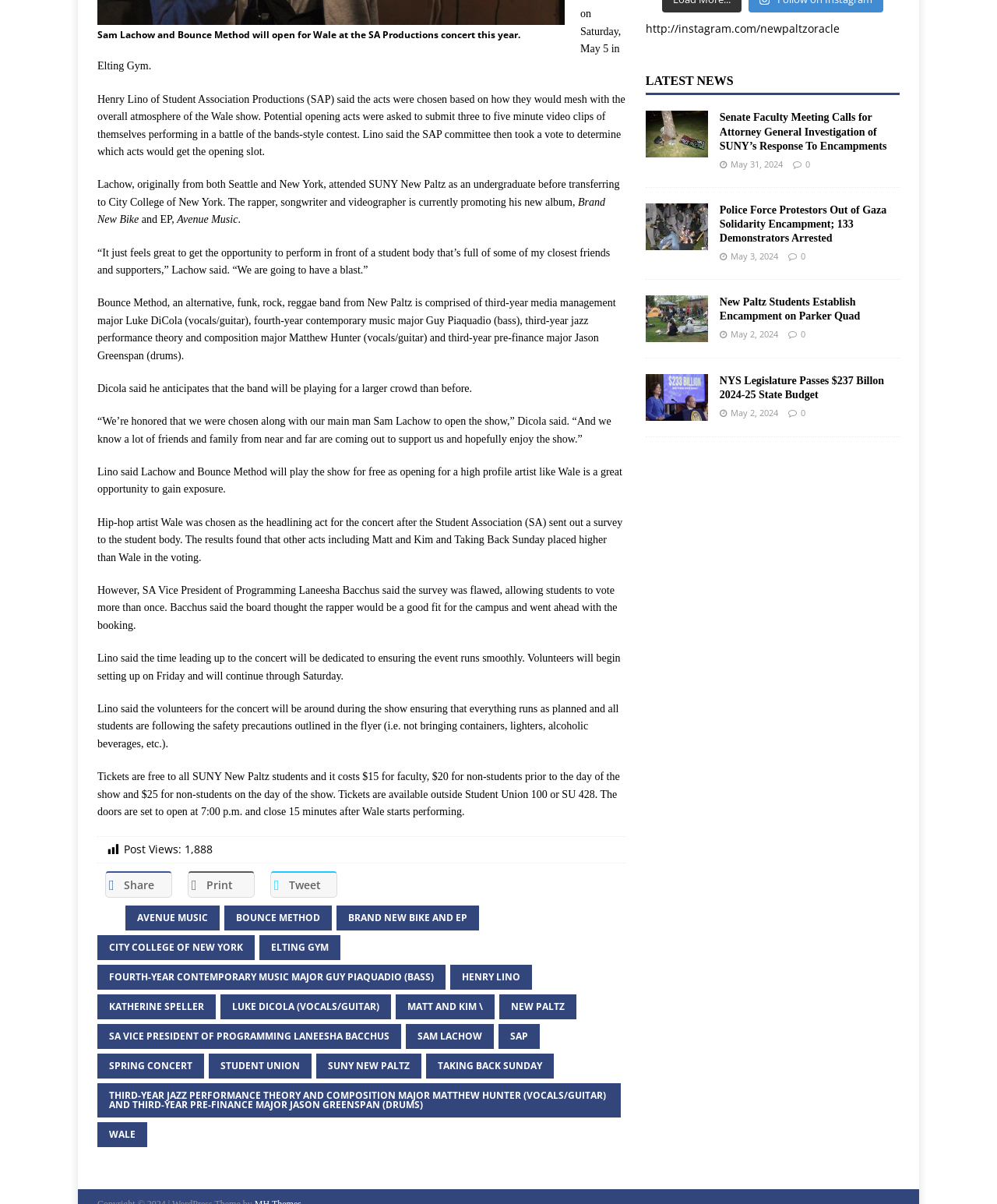Specify the bounding box coordinates of the area to click in order to execute this command: 'View the post about Wale's concert'. The coordinates should consist of four float numbers ranging from 0 to 1, and should be formatted as [left, top, right, bottom].

[0.098, 0.429, 0.624, 0.468]